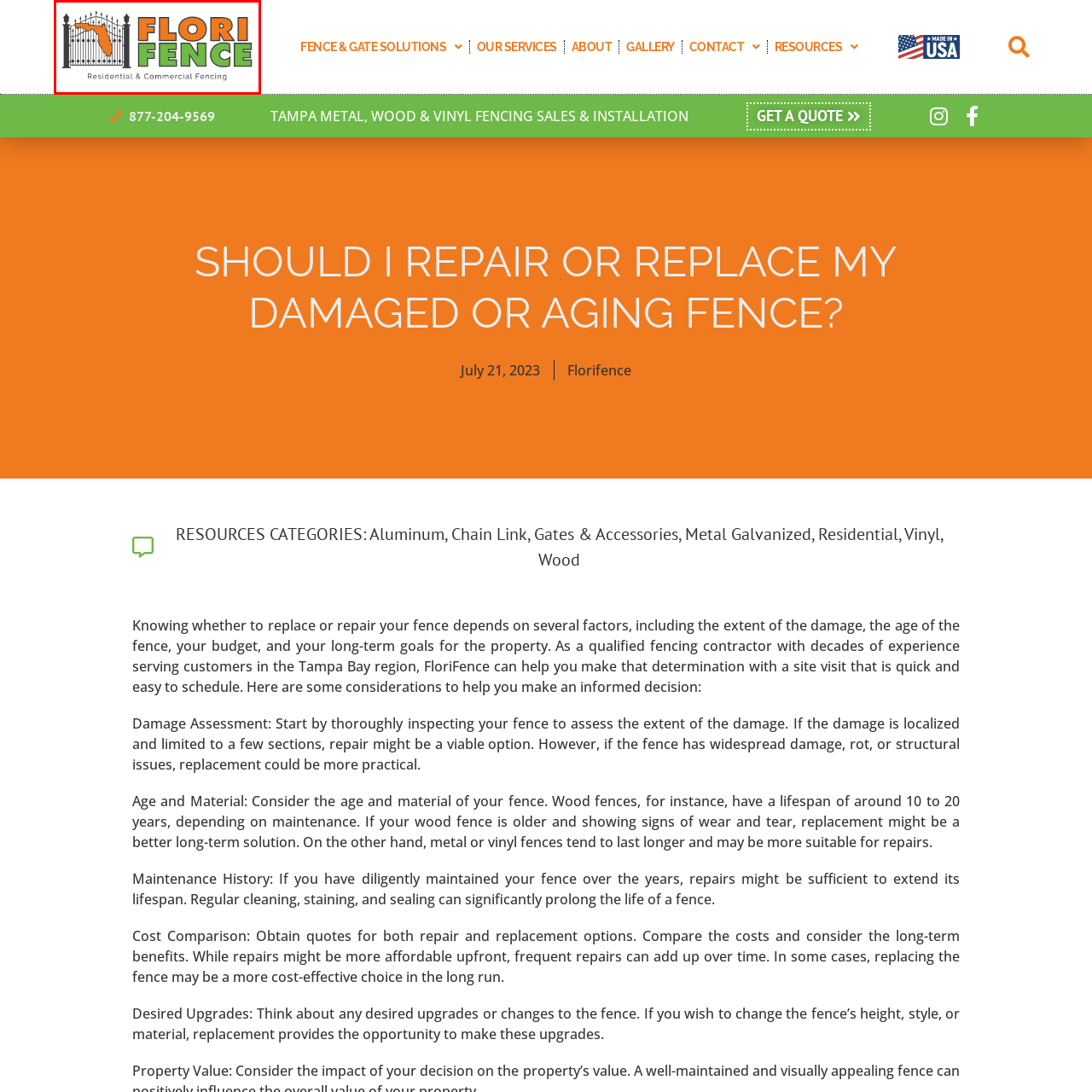What type of services does FloriFence provide?
Examine the image outlined by the red bounding box and answer the question with as much detail as possible.

The tagline 'Residential & Commercial Fencing' below the main title clarifies the scope of their services, emphasizing their expertise in providing fencing solutions for both home and business needs.